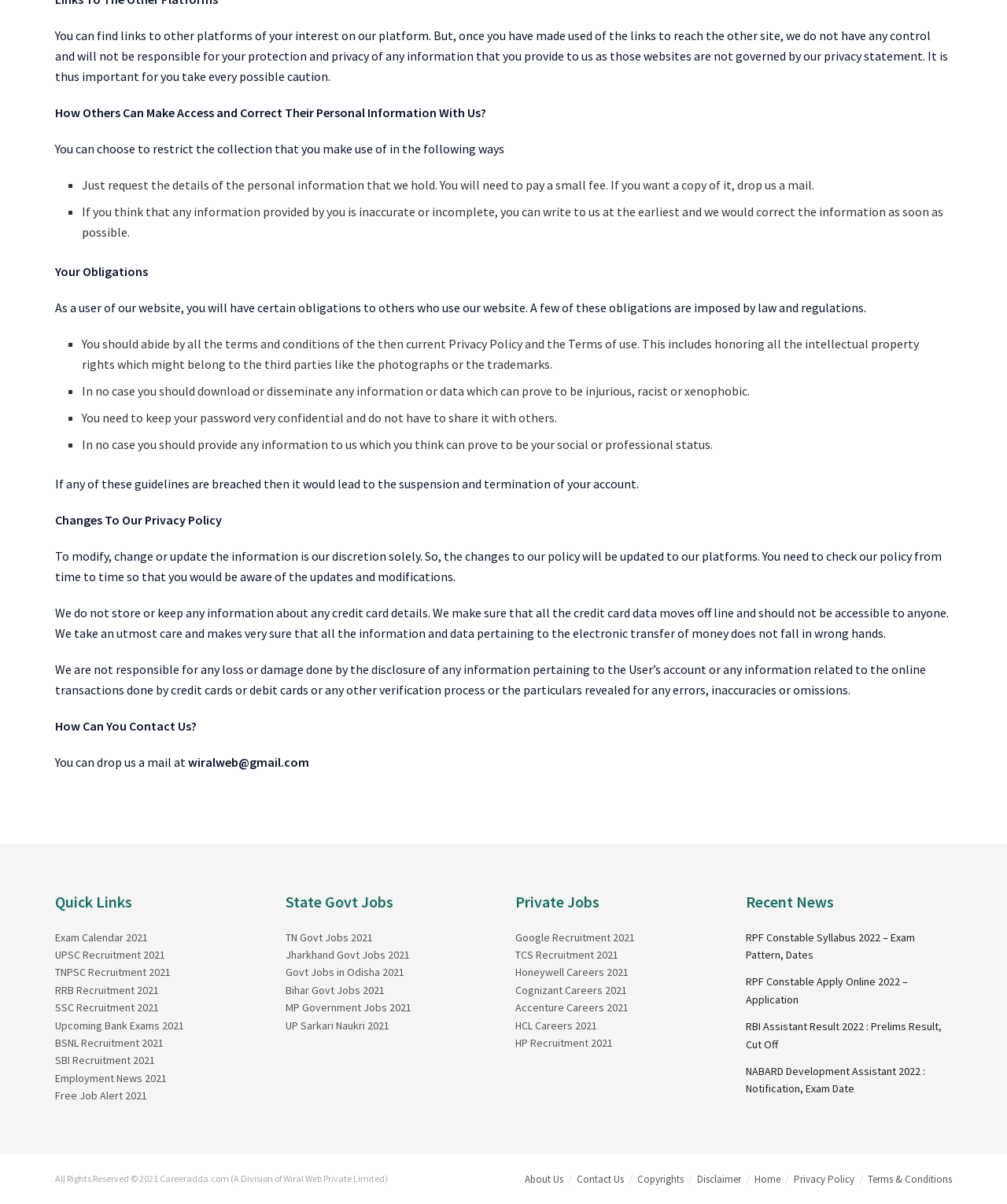What type of information does the website not store?
Please give a well-detailed answer to the question.

The webpage explicitly states that the website does not store or keep any information about credit card details. This is mentioned in the 'Changes To Our Privacy Policy' section of the webpage.